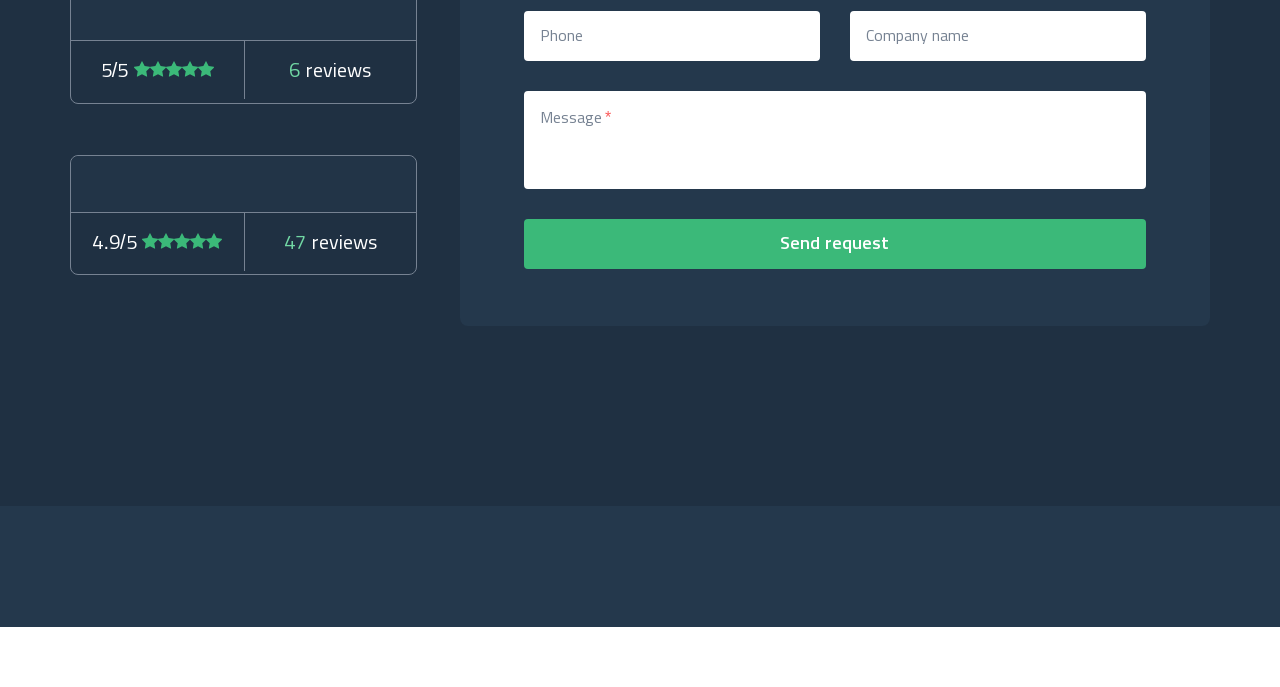Respond to the following question with a brief word or phrase:
What is the purpose of the form on the webpage?

To send a request